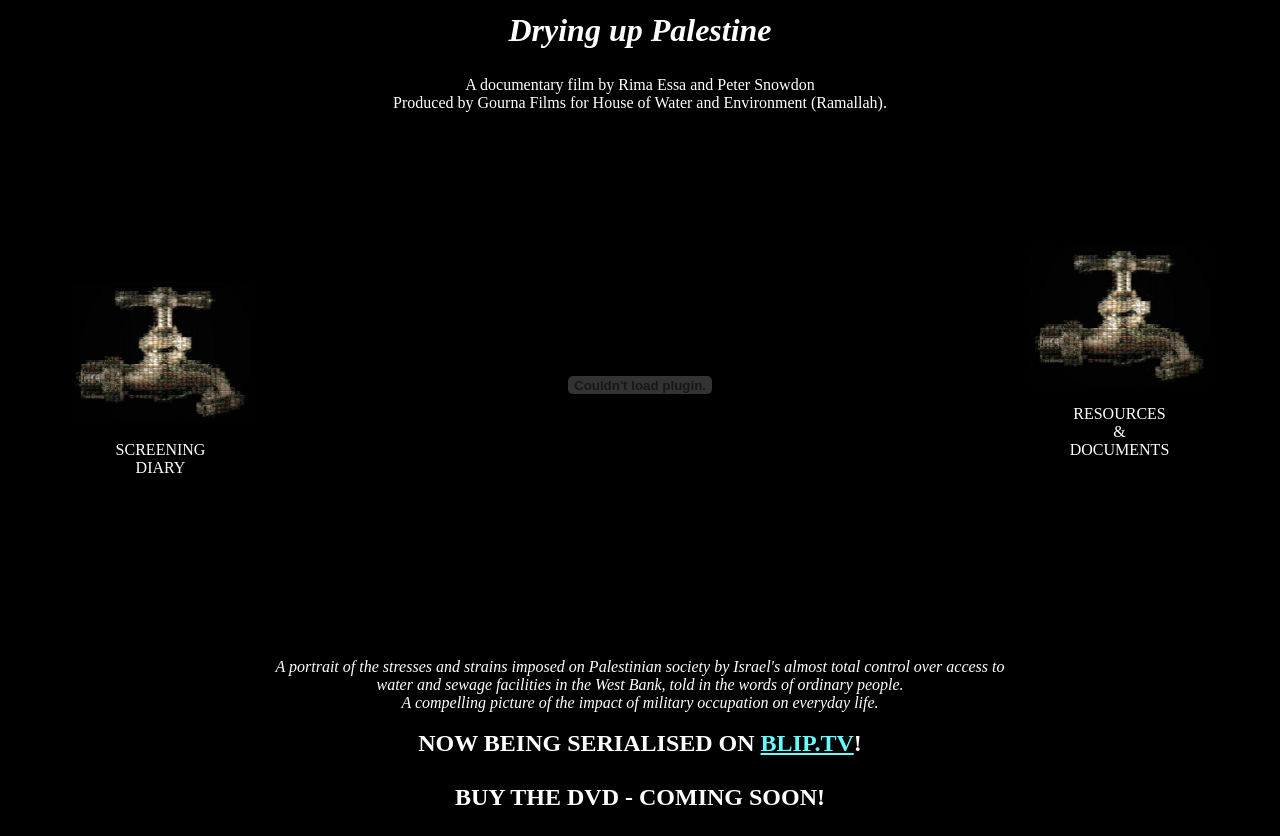Give a detailed explanation of the elements present on the webpage.

The webpage has a main section with a table layout, divided into three columns. The first column has a title "SCREENING DIARY" with a link below it. The title is positioned at the top-left corner of the page.

The second column is the widest and contains a descriptive text about a documentary film, "Drying up Palestine". The text is positioned in the top-center of the page and spans almost the entire width of the column. There is an embedded object, likely an image or a video, below the text, which takes up a significant portion of the column's height. The text also includes links to "BLIP.TV" and a call-to-action to "BUY THE DVD - COMING SOON!".

The third column has a title "RESOURCES & DOCUMENTS" with a link below it. The title is positioned at the top-right corner of the page.

Overall, the webpage has a simple layout with a focus on presenting information about the documentary film and providing resources and links for further exploration.